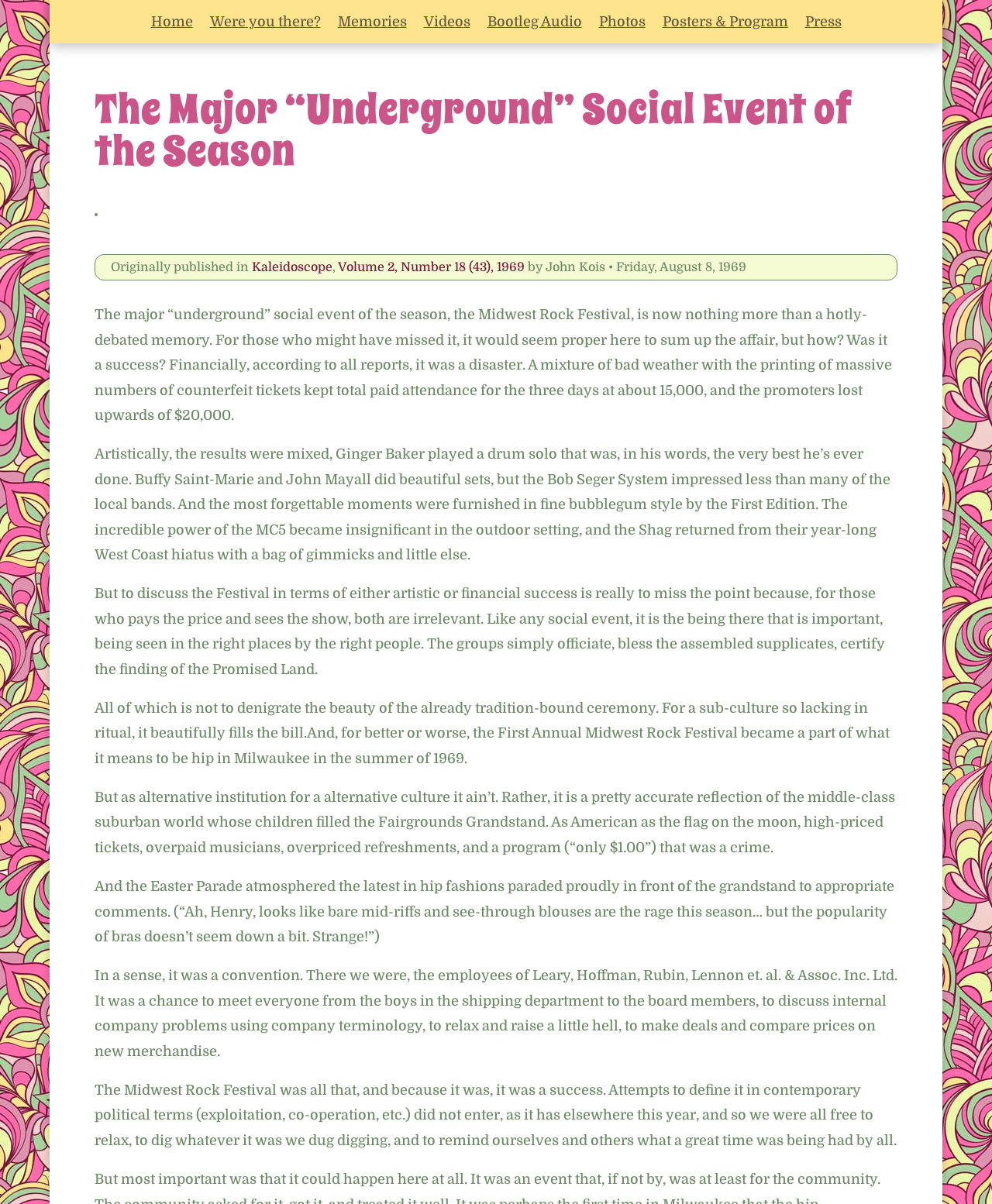Answer the question briefly using a single word or phrase: 
What was the financial outcome of the festival?

Loss of $20,000